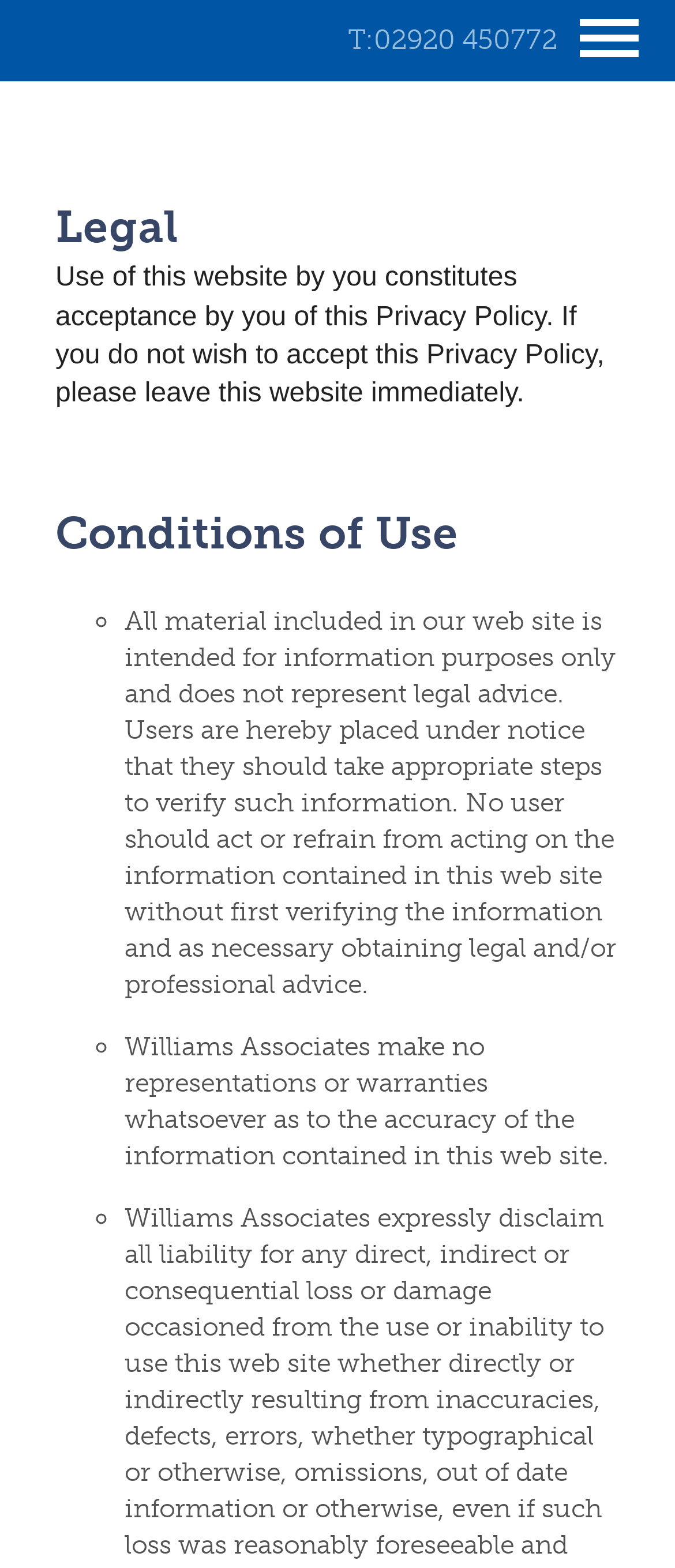Find the bounding box coordinates of the UI element according to this description: "T:02920 450772".

[0.515, 0.014, 0.826, 0.035]